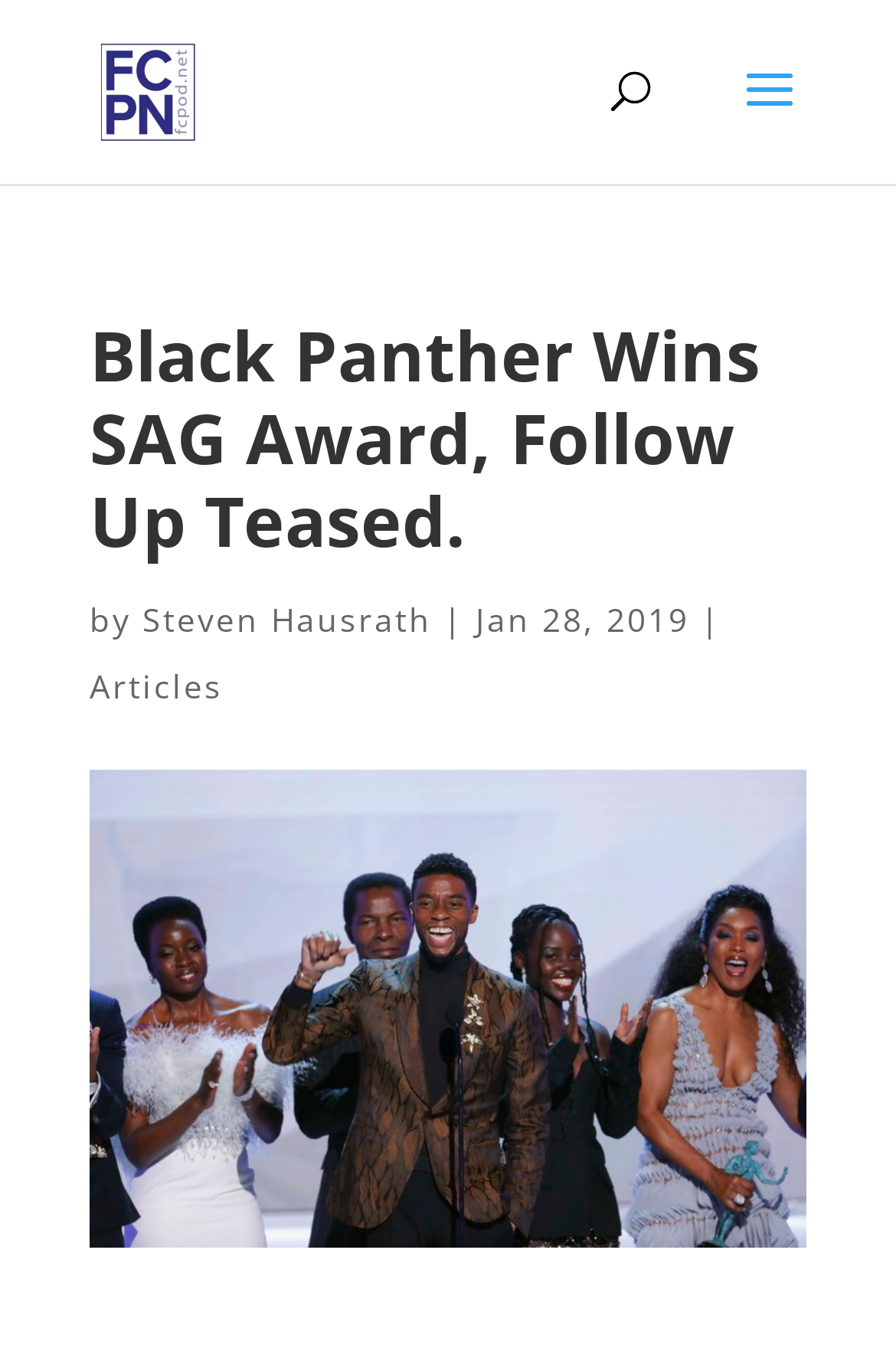Bounding box coordinates should be provided in the format (top-left x, top-left y, bottom-right x, bottom-right y) with all values between 0 and 1. Identify the bounding box for this UI element: Articles

[0.1, 0.493, 0.249, 0.526]